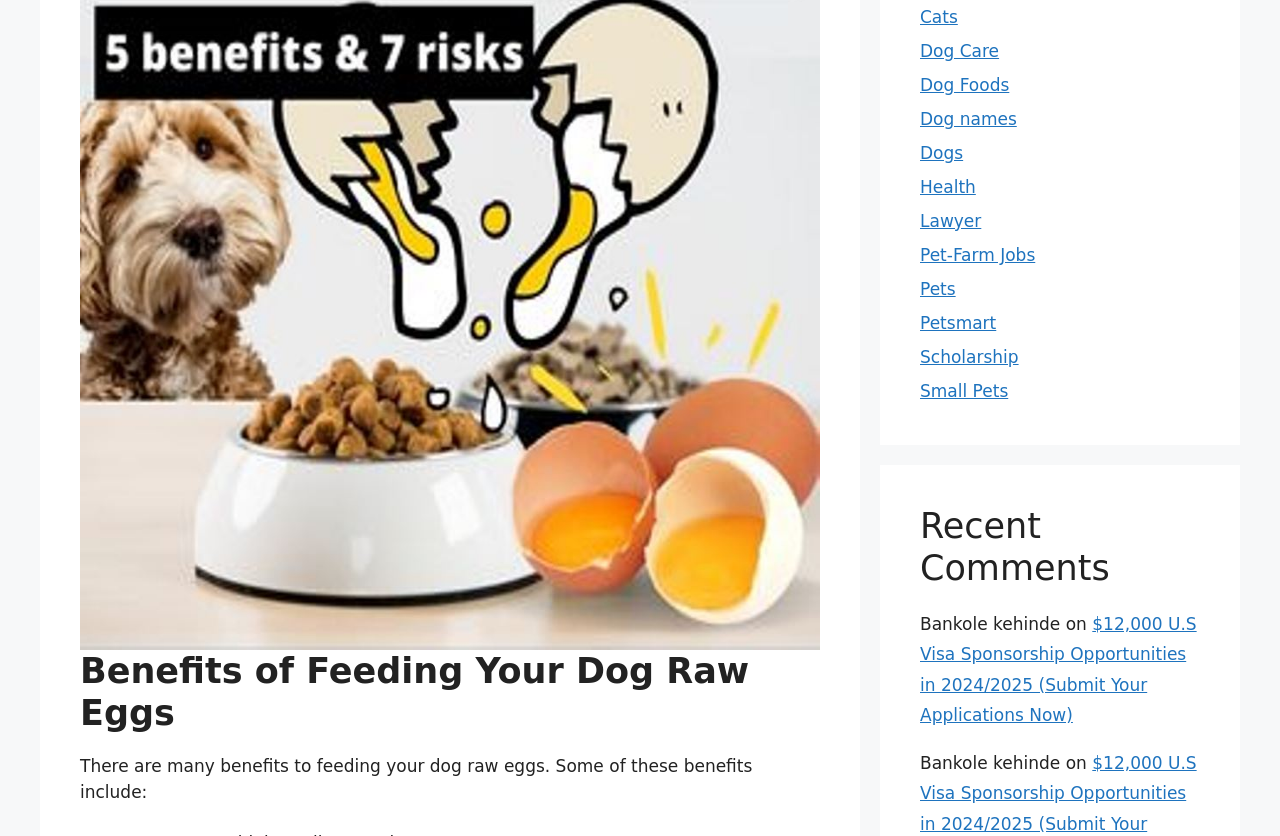Given the description of a UI element: "Pet-Farm Jobs", identify the bounding box coordinates of the matching element in the webpage screenshot.

[0.719, 0.293, 0.809, 0.317]